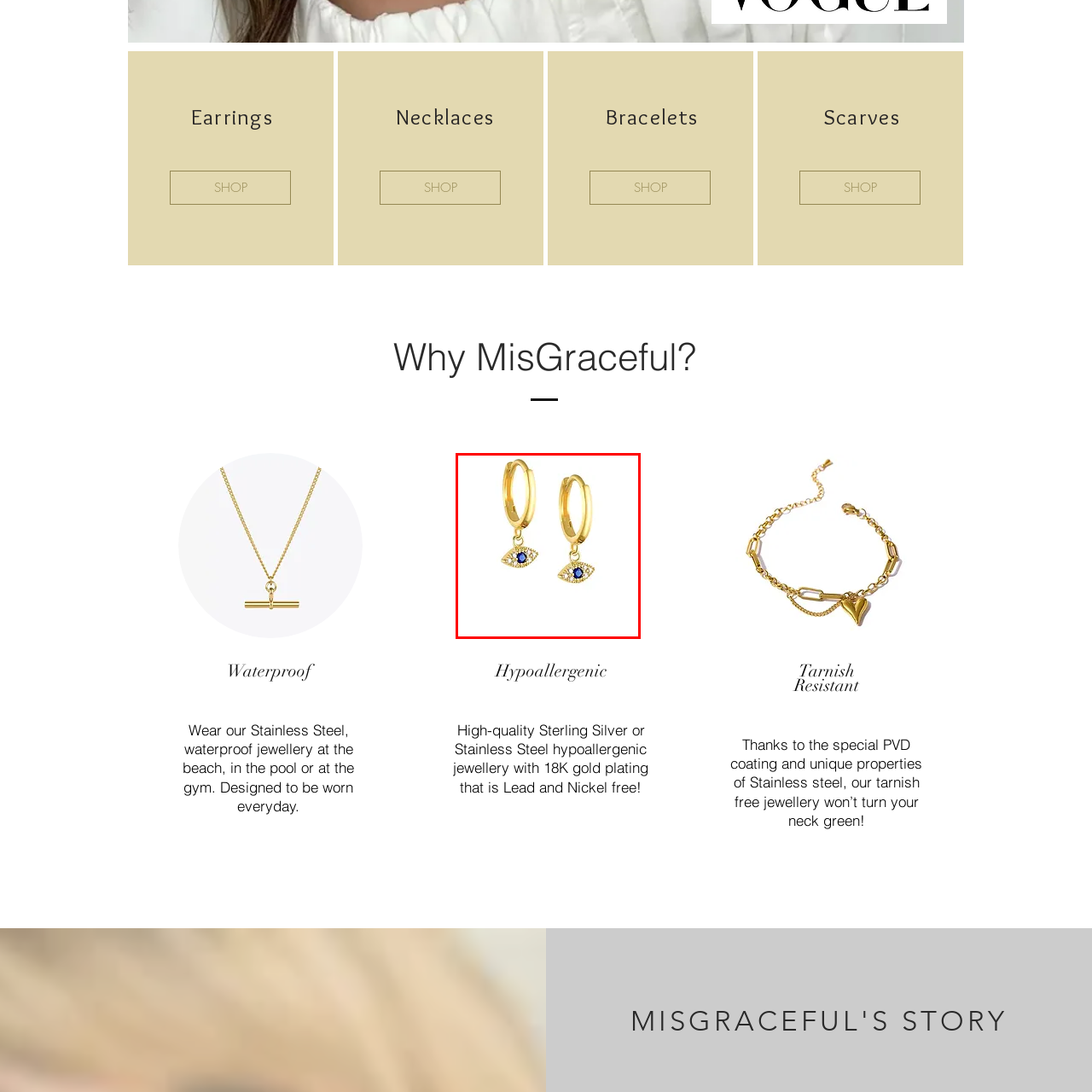What is the color of the central stone in the eye charm?
Observe the image part marked by the red bounding box and give a detailed answer to the question.

The caption specifically mentions that the eye charm is 'embellished with a deep blue central stone', indicating that the color of the central stone is deep blue.